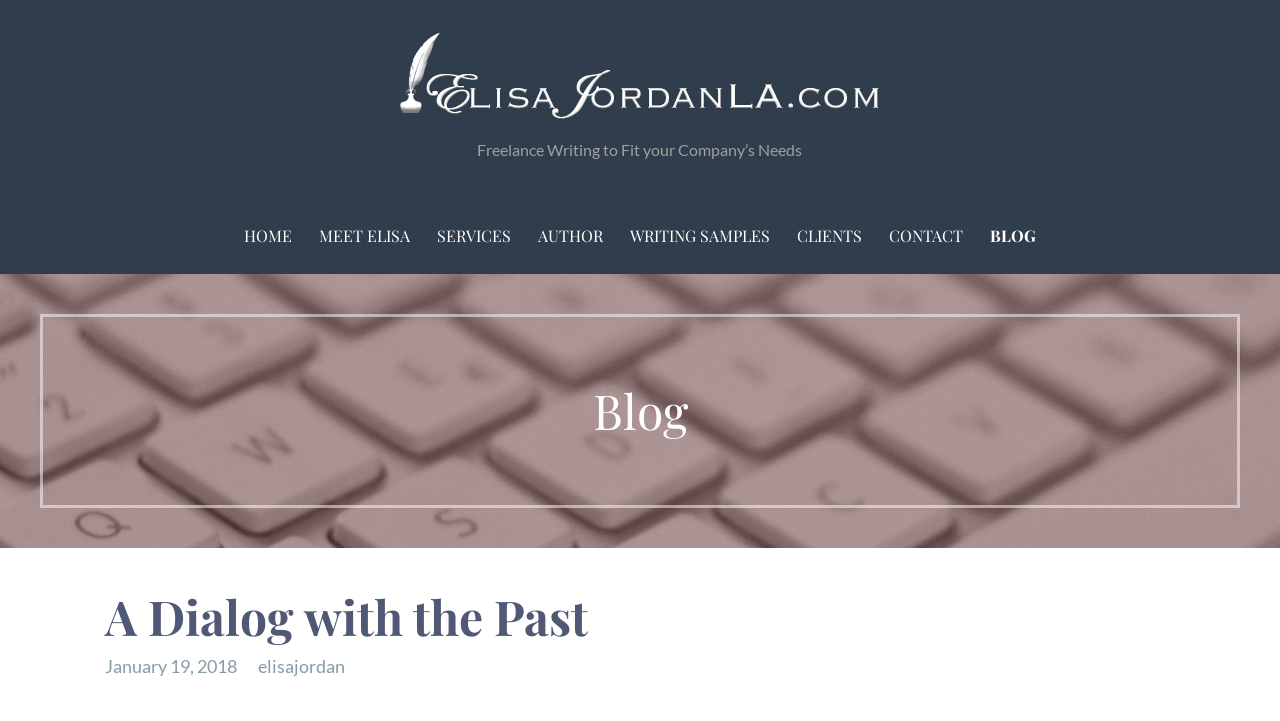Could you provide the bounding box coordinates for the portion of the screen to click to complete this instruction: "visit author page"?

[0.411, 0.274, 0.48, 0.381]